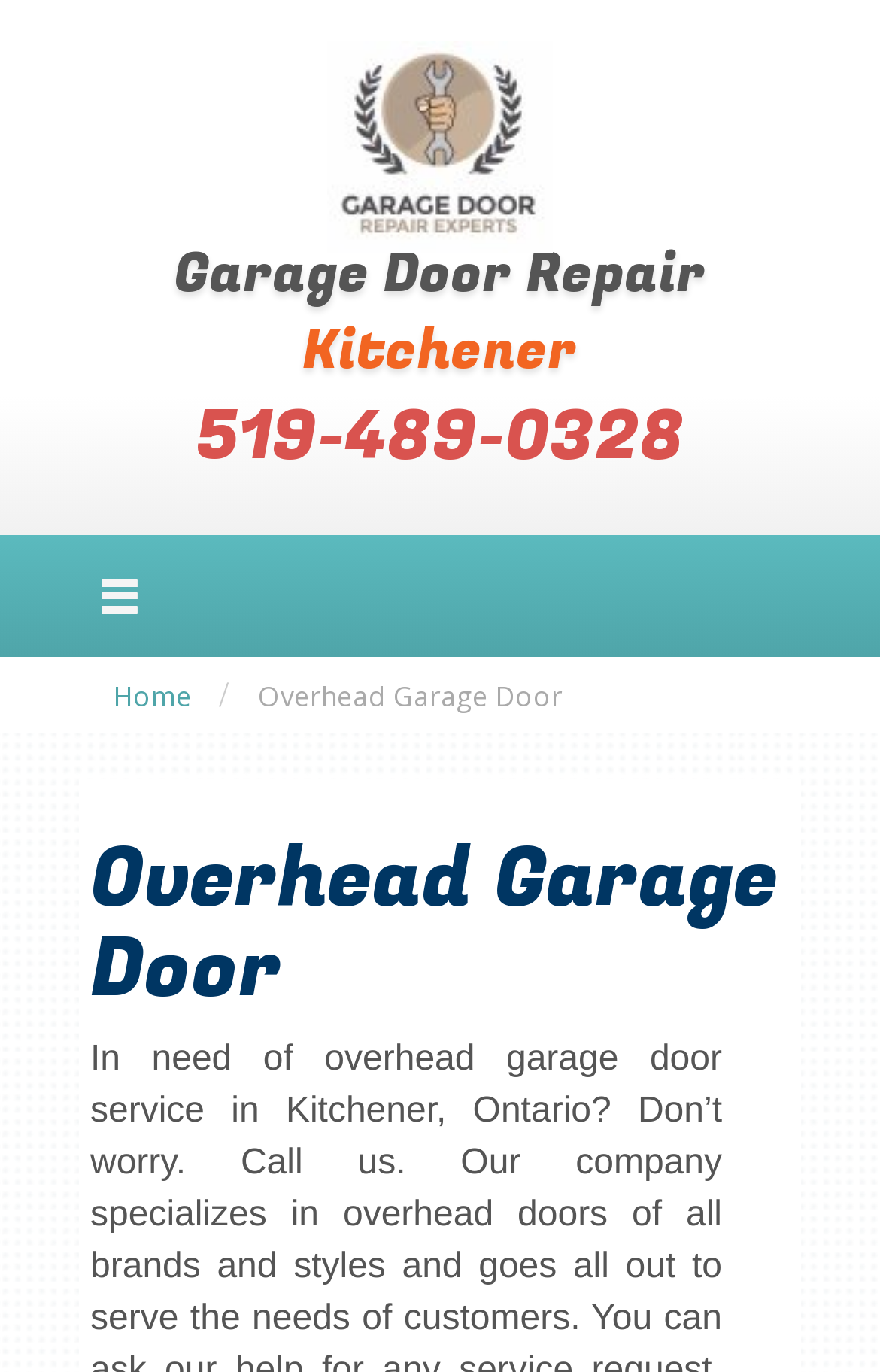Give a detailed overview of the webpage's appearance and contents.

The webpage is about overhead garage door services in Kitchener, ON. At the top, there is a prominent link with an image that says "garage door repair kitchener", taking up a significant portion of the top section. Below this, there are two lines of text, with "Garage Door Repair" on the left and "Kitchener" on the right. 

On the same level as the "Kitchener" text, there is a phone number "519-489-0328" presented as a link. Further down, there is a section with a few links, including "Home" on the left and "Overhead Garage Door" on the right, which is also a heading that spans across the majority of the page. 

There is a unique symbol "Ƹ" presented as a link, situated roughly in the middle of the page. Overall, the webpage has a simple structure with a clear focus on garage door services in Kitchener.